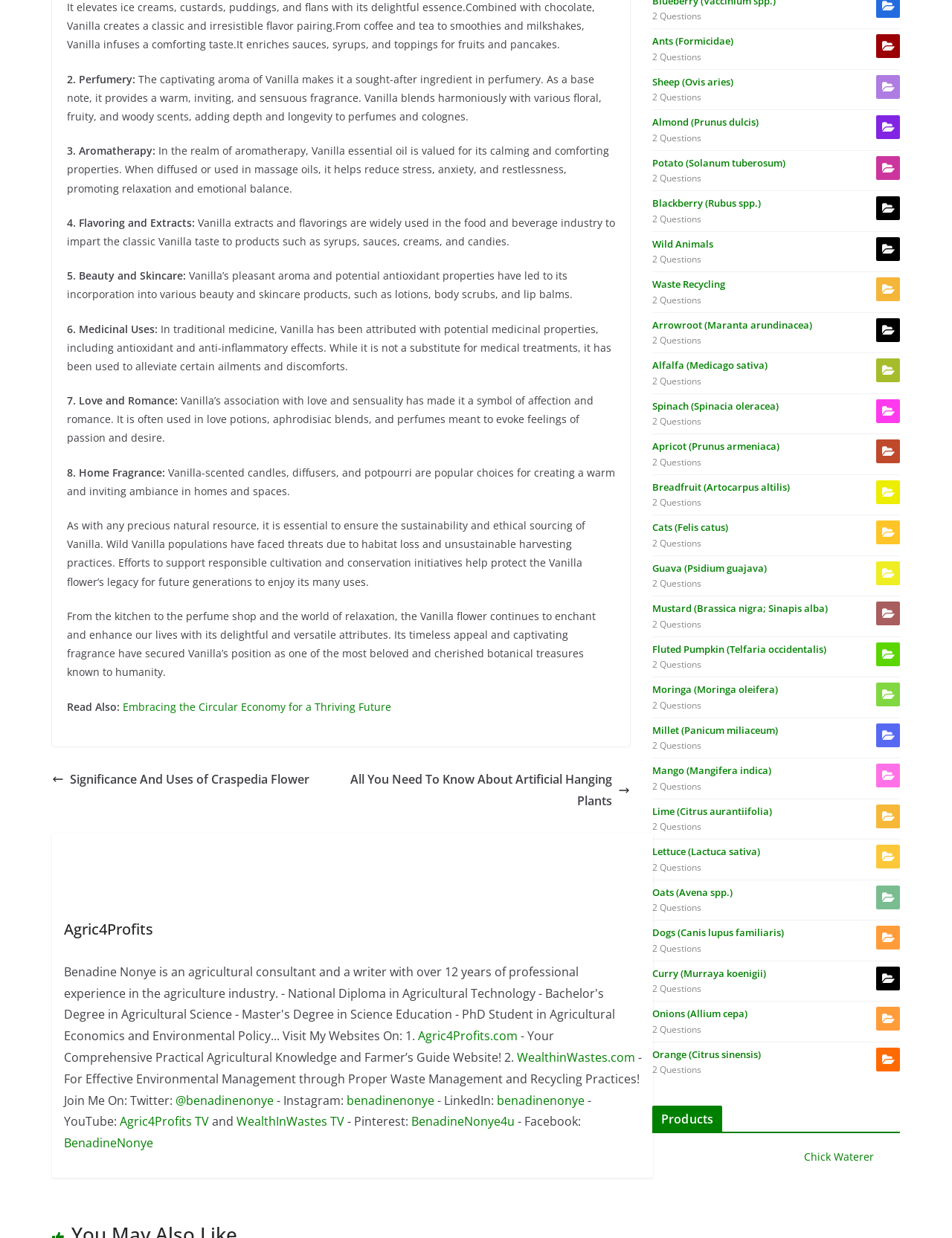What is the significance of sustainable sourcing of Vanilla?
Could you give a comprehensive explanation in response to this question?

The webpage emphasizes the importance of ensuring the sustainability and ethical sourcing of Vanilla, as wild Vanilla populations have faced threats due to habitat loss and unsustainable harvesting practices, and efforts to support responsible cultivation and conservation initiatives help protect the Vanilla flower's legacy for future generations.